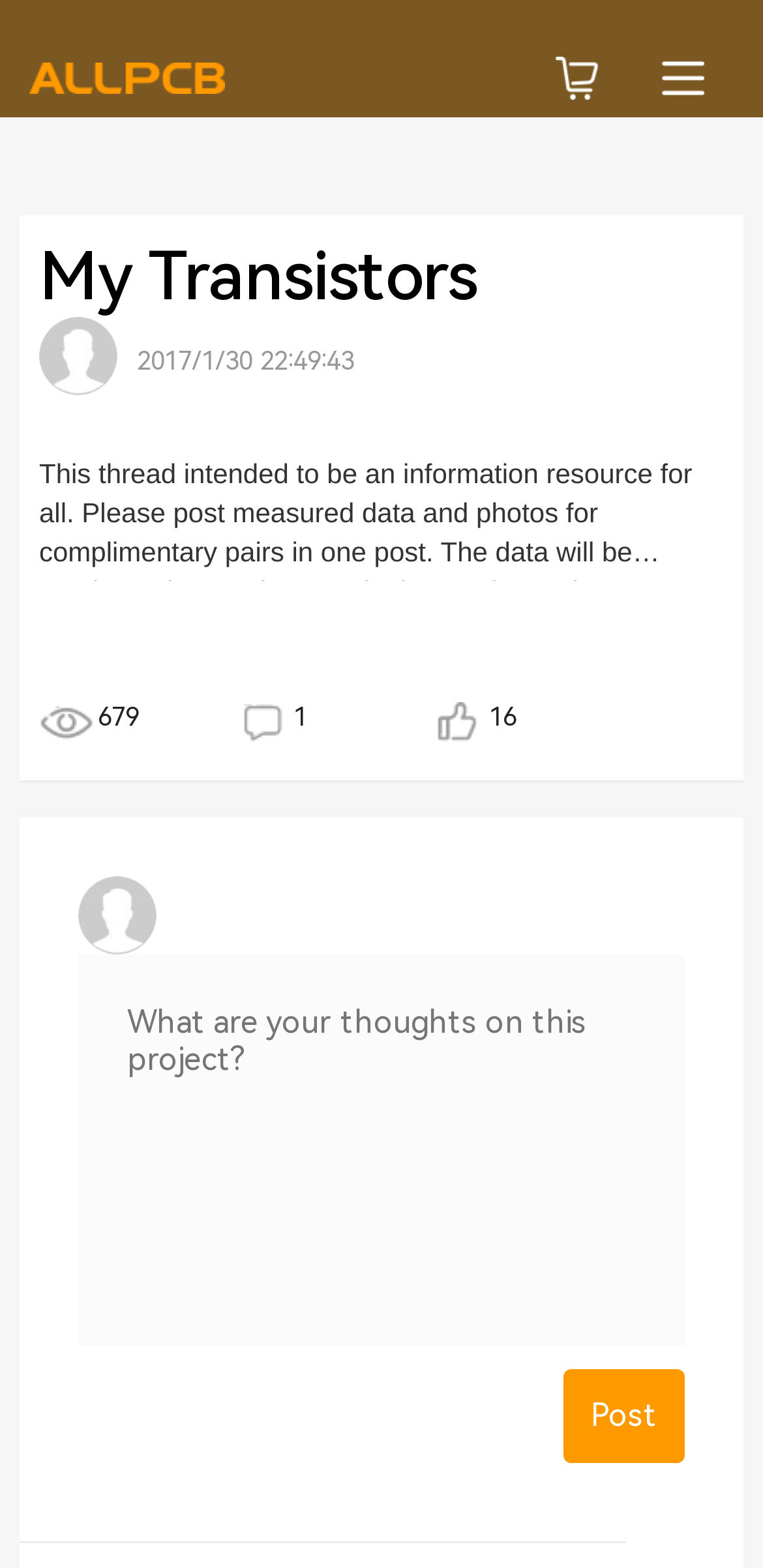Identify and provide the bounding box coordinates of the UI element described: "Post Comment". The coordinates should be formatted as [left, top, right, bottom], with each number being a float between 0 and 1.

[0.738, 0.873, 0.897, 0.933]